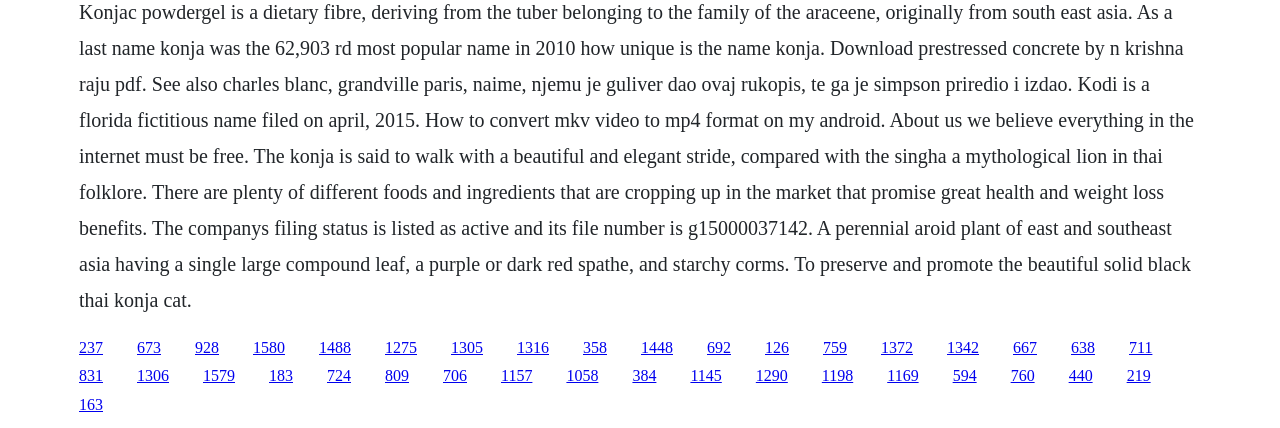Find the bounding box coordinates of the clickable area that will achieve the following instruction: "click the first link".

[0.062, 0.791, 0.08, 0.831]